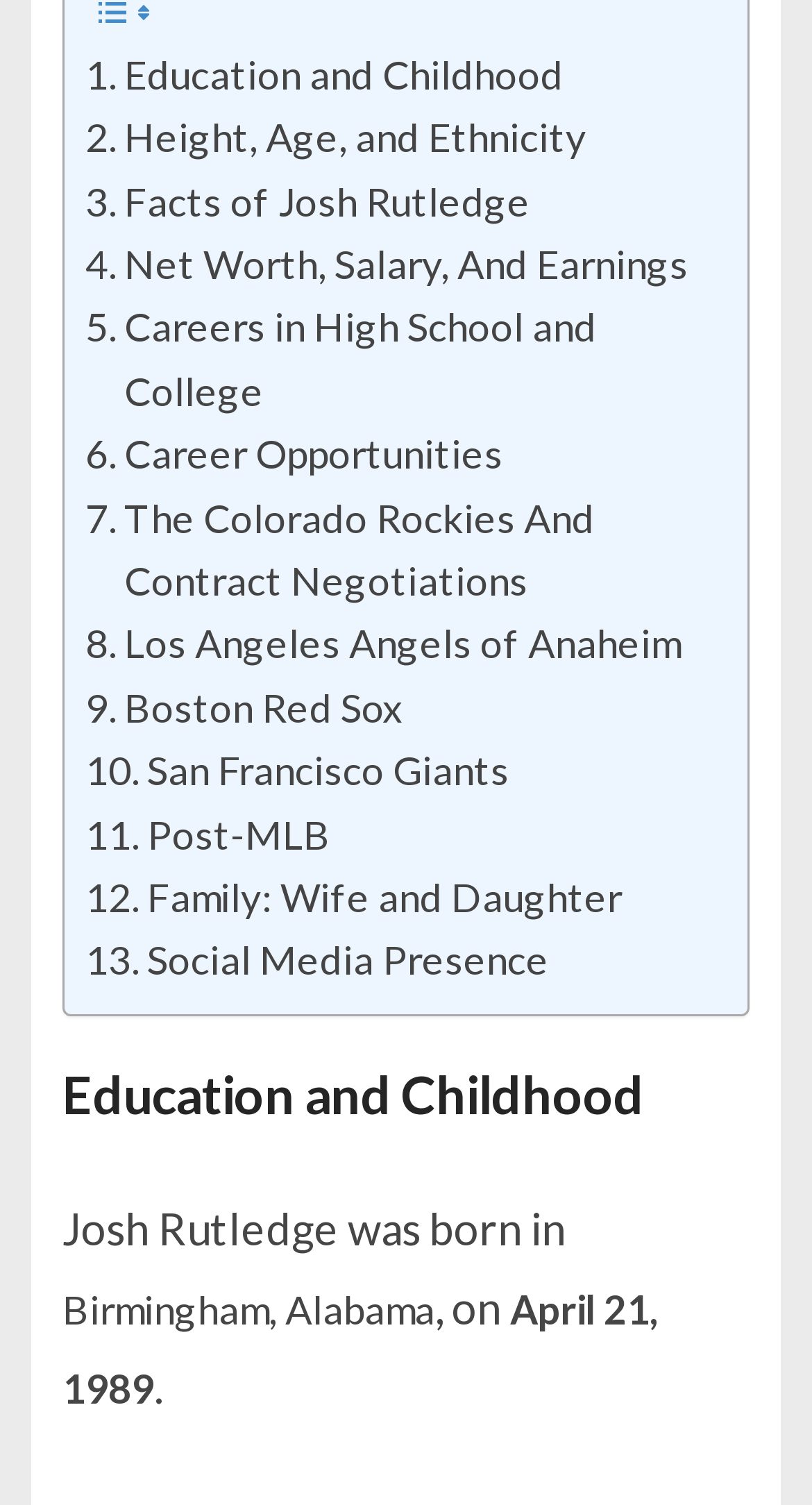What is the topic of the section below the link '. Net Worth, Salary, And Earnings'? Examine the screenshot and reply using just one word or a brief phrase.

Careers in High School and College